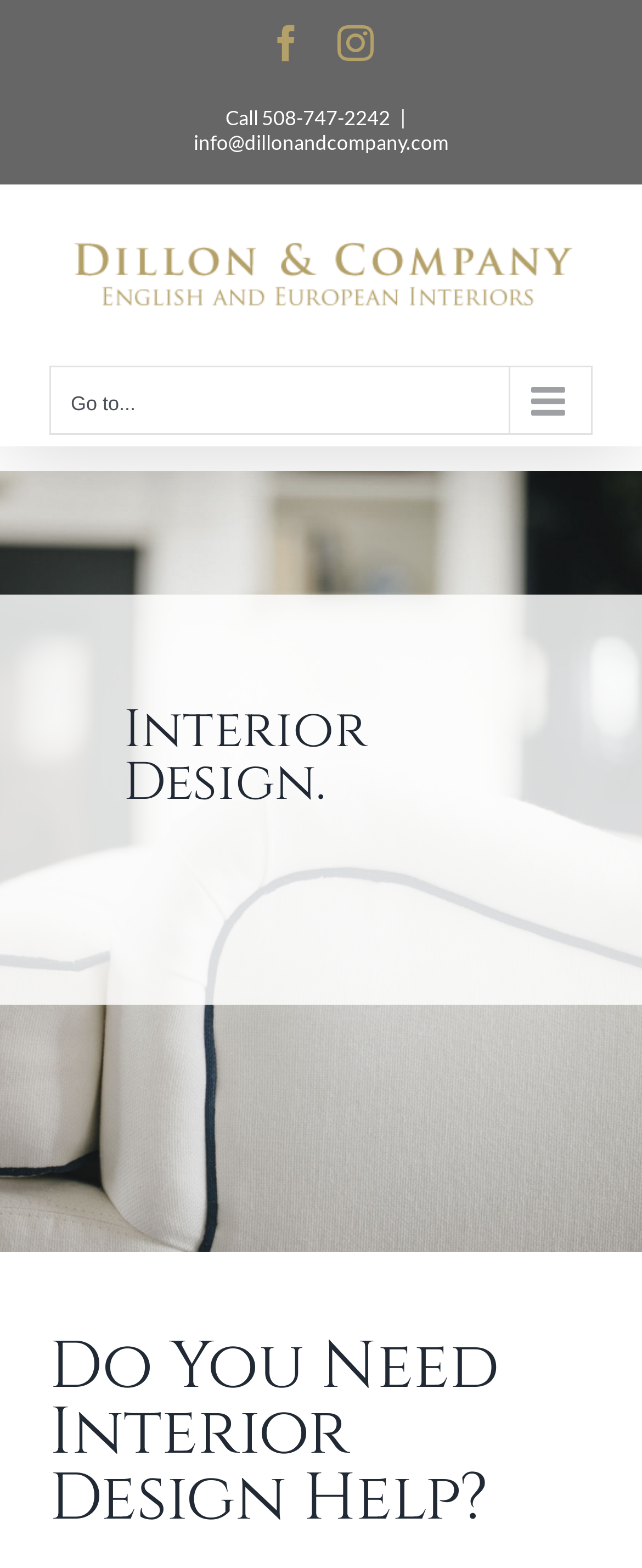Summarize the webpage with intricate details.

The webpage is about interior design services offered by Dillon & Company. At the top left corner, there is a logo of Dillon & Company, which is an image. Below the logo, there are three links: Facebook, Instagram, and a mailto link with the company's email address. To the right of these links, there is a phone number, "Call 508-747-2242", followed by a vertical separator, and then another link with the company's email address again.

On the top right corner, there is a main menu button labeled "Go to..." with an arrow icon, which is not expanded. Below this button, there is a heading that reads "Interior Design." in a relatively large font size. This heading takes up most of the width of the page.

Further down, there is another heading that reads "Do You Need Interior Design Help?" which spans the entire width of the page, from the left edge to the right edge, and is located near the bottom of the page.